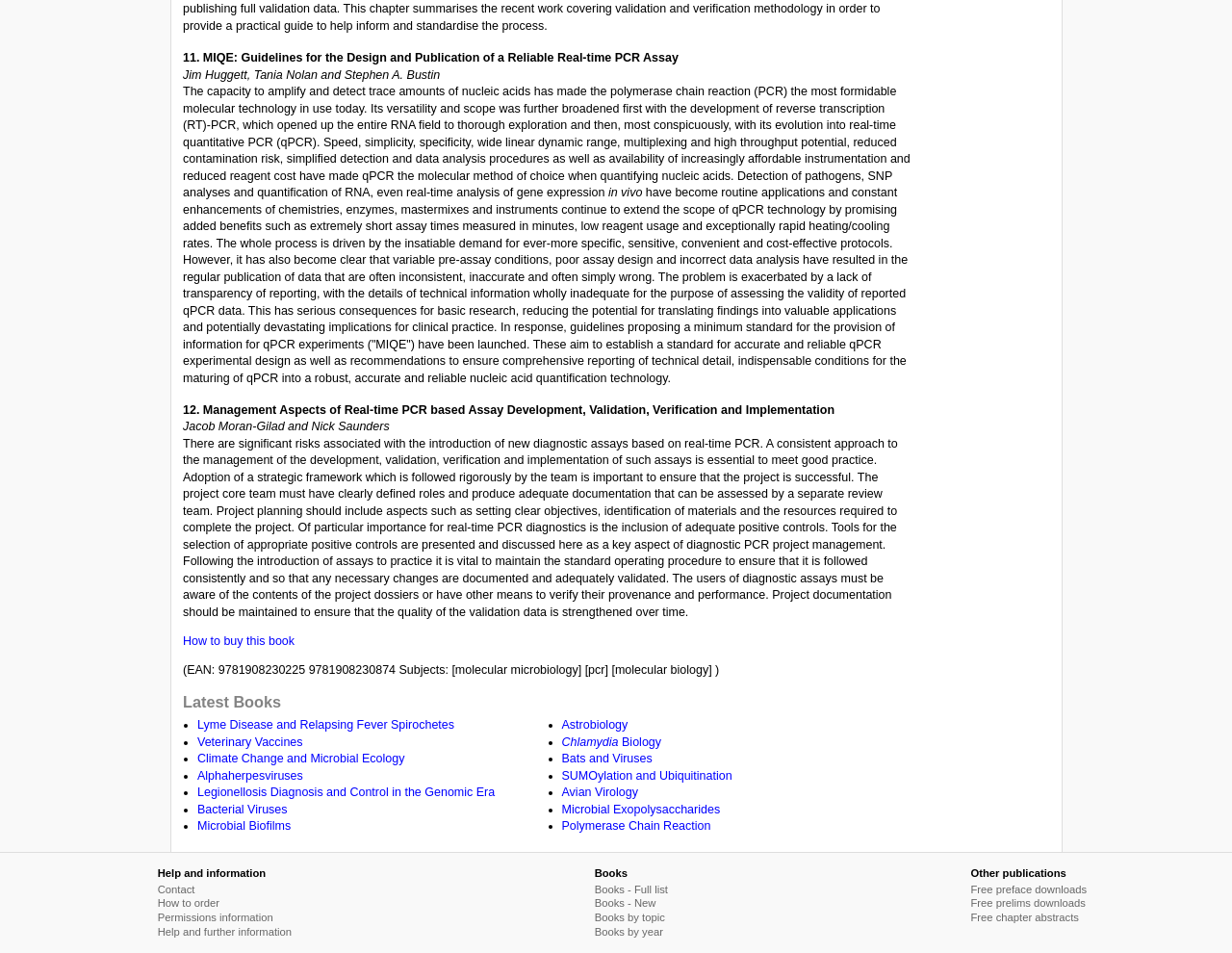Locate the bounding box of the user interface element based on this description: "Permissions information".

[0.128, 0.957, 0.222, 0.969]